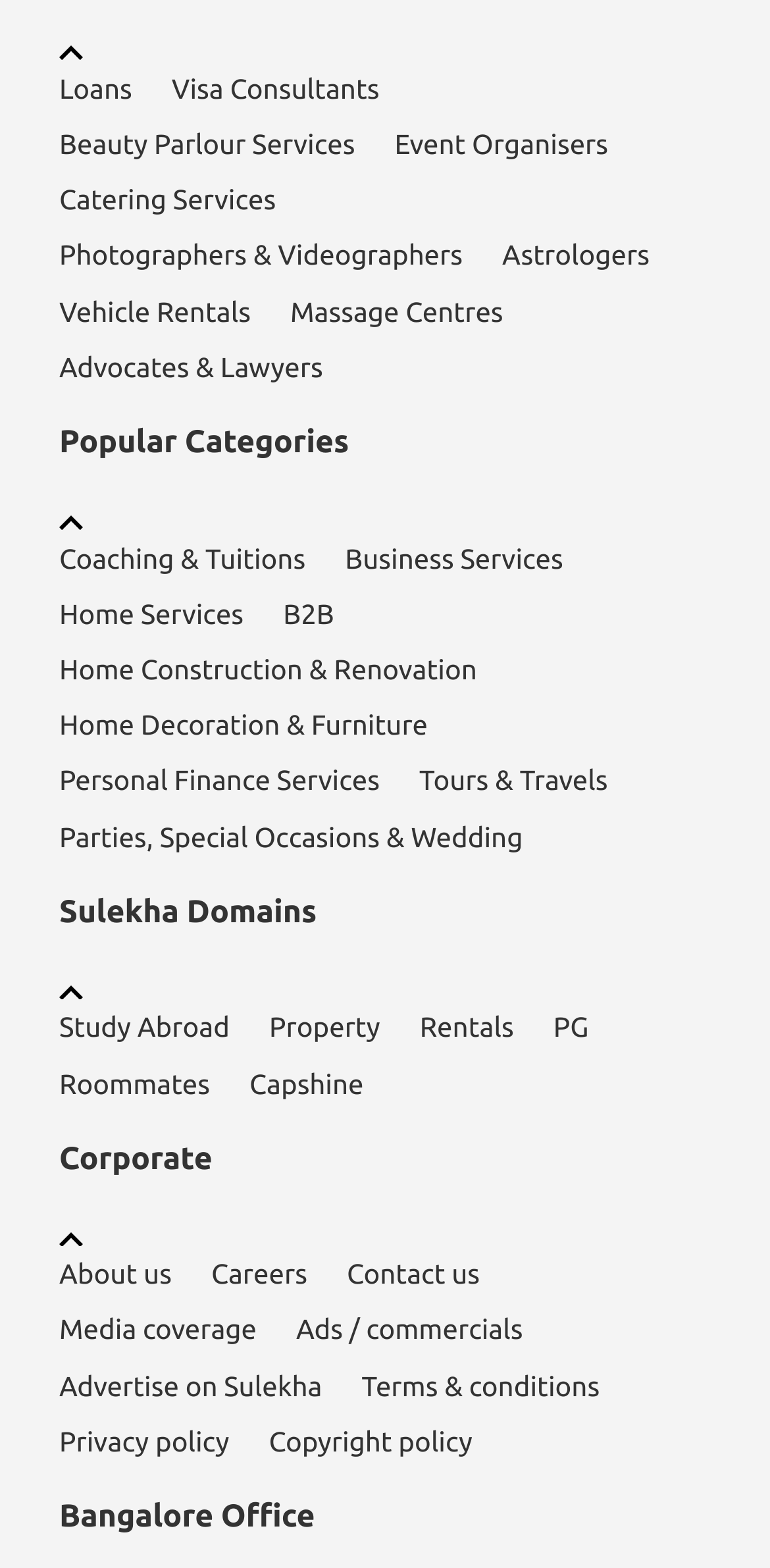Please determine the bounding box coordinates of the element to click on in order to accomplish the following task: "Contact us". Ensure the coordinates are four float numbers ranging from 0 to 1, i.e., [left, top, right, bottom].

[0.45, 0.795, 0.623, 0.831]